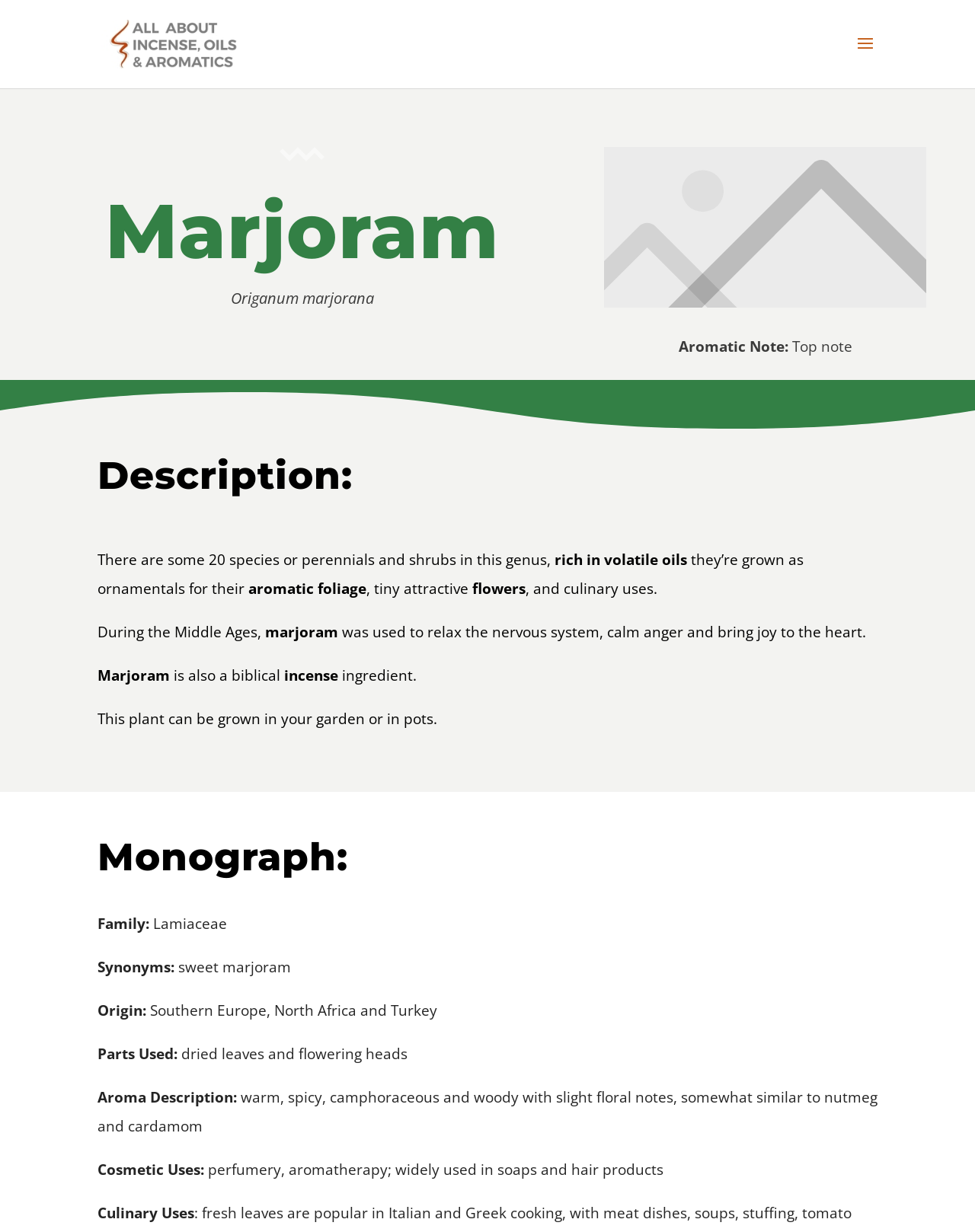What is the scientific name of Marjoram?
Give a detailed response to the question by analyzing the screenshot.

The scientific name of Marjoram can be found in the section where the heading 'Marjoram' is present. The StaticText element with the text 'Origanum marjorana' is located below the heading, indicating that it is the scientific name of Marjoram.